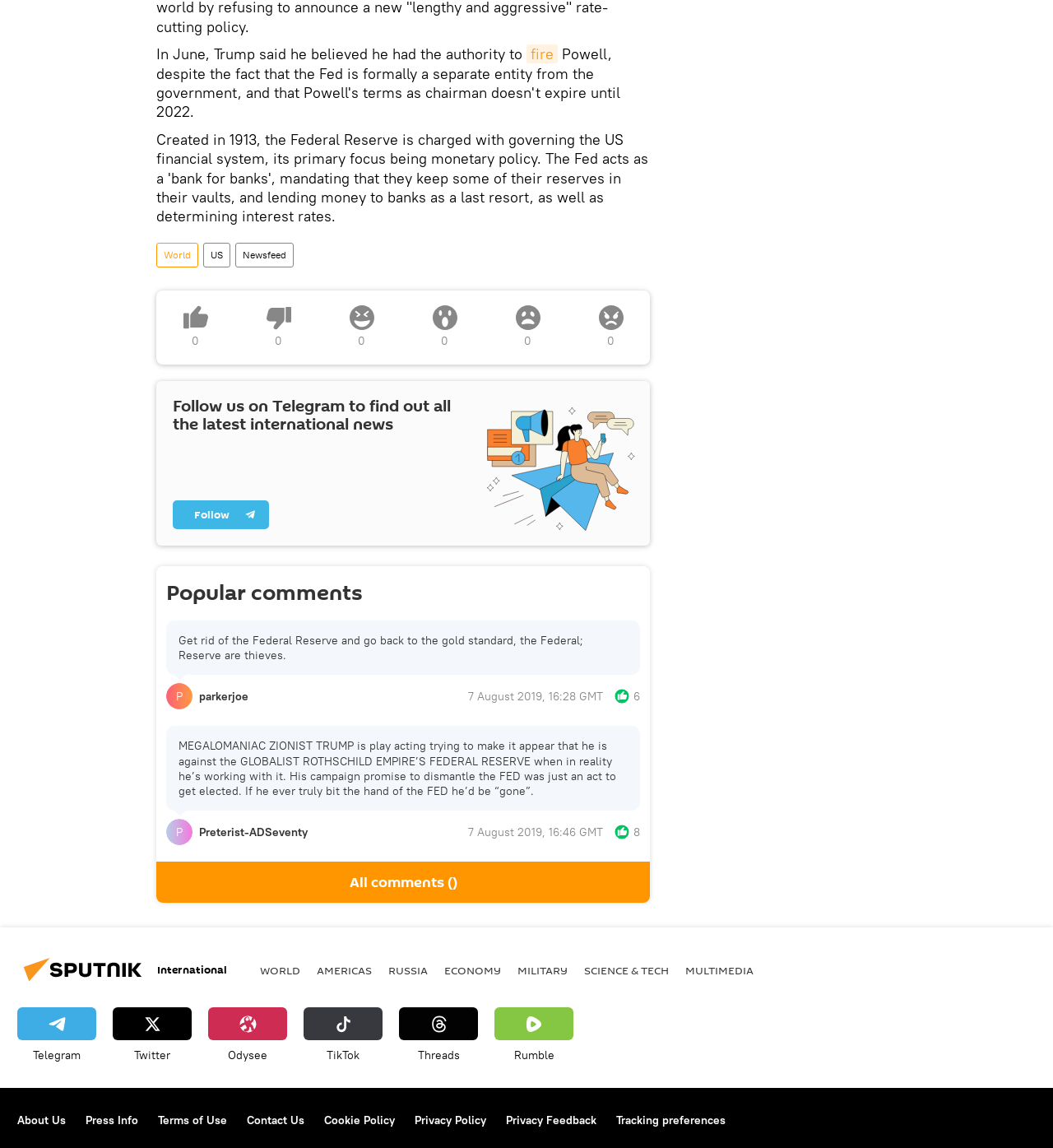Find the bounding box coordinates for the area that must be clicked to perform this action: "Contact Us".

[0.234, 0.969, 0.289, 0.983]